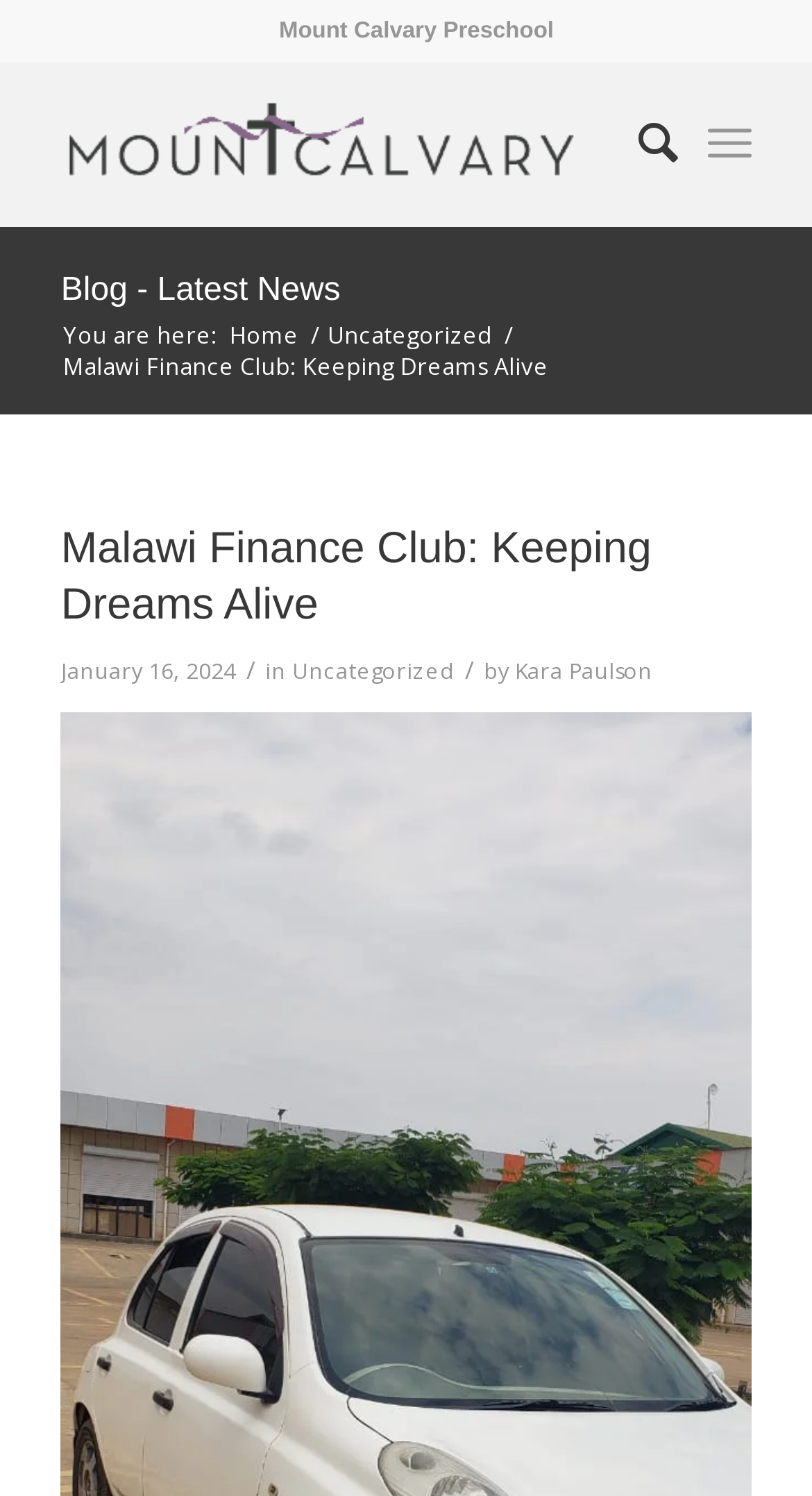Please answer the following question using a single word or phrase: 
What is the date of the latest article?

January 16, 2024